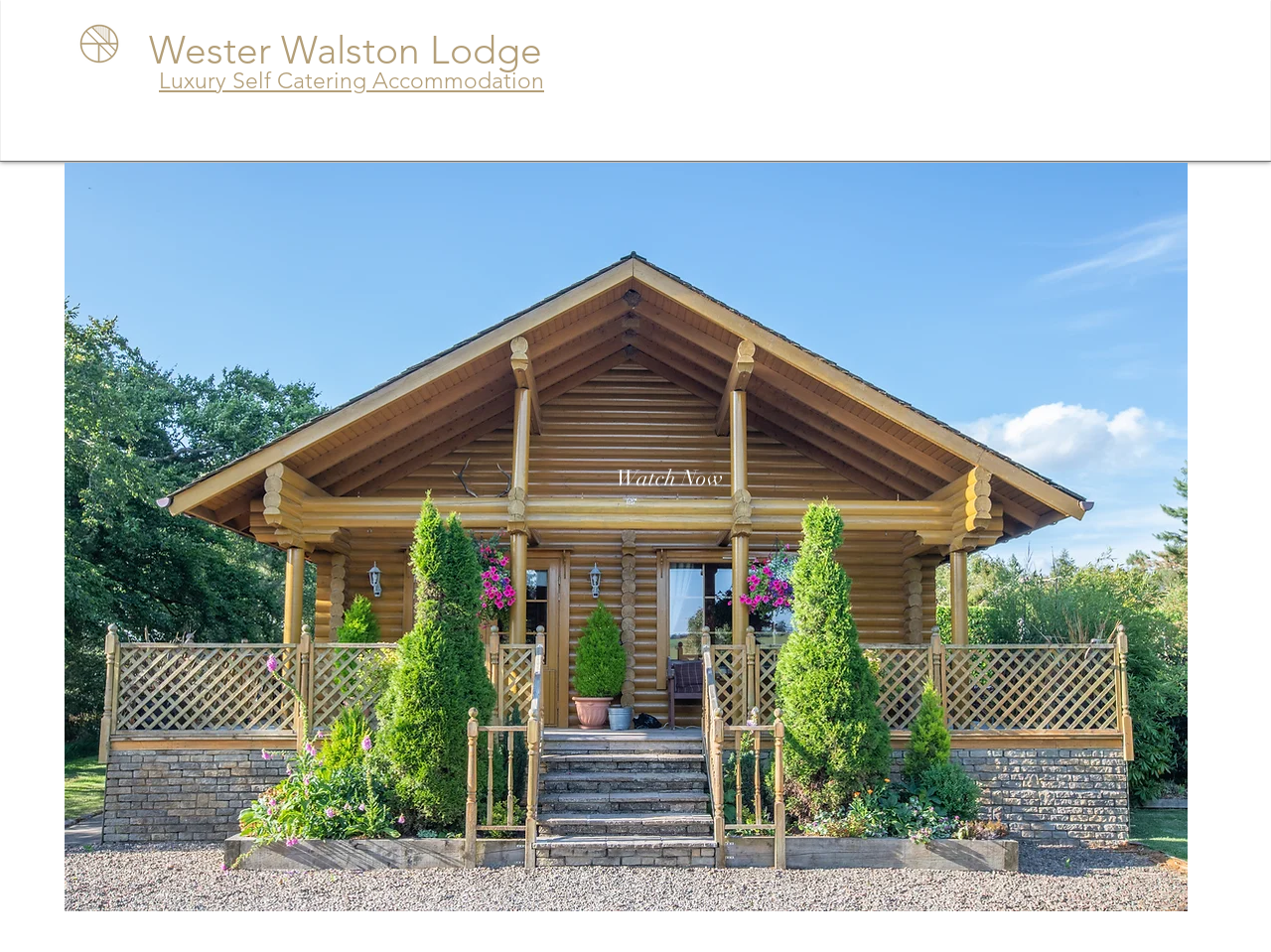Please locate the UI element described by "Watch Now" and provide its bounding box coordinates.

[0.438, 0.482, 0.615, 0.523]